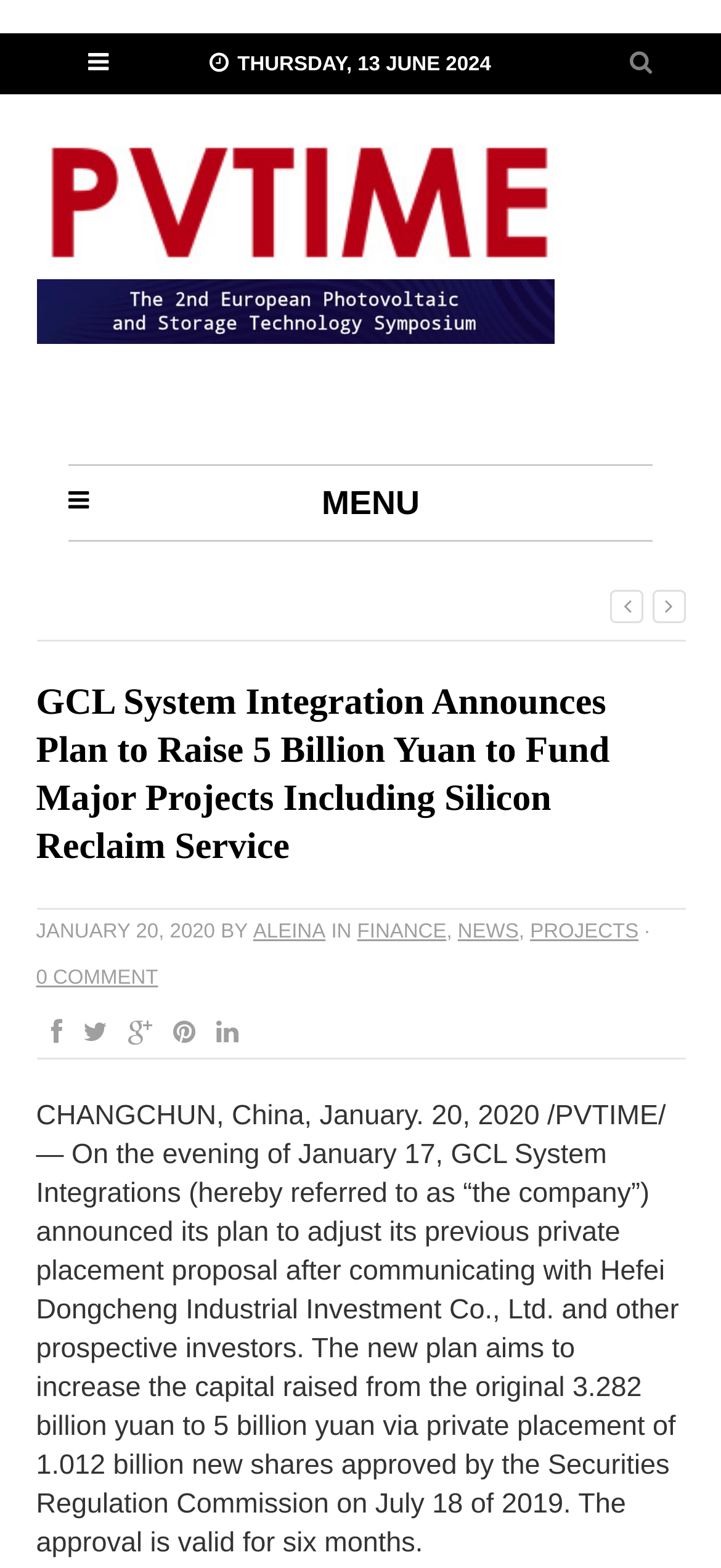How much capital does the company plan to raise?
Please answer the question with a detailed and comprehensive explanation.

I found the amount of capital the company plans to raise by reading the text content of the webpage, which mentions that the company aims to increase the capital raised from the original 3.282 billion yuan to 5 billion yuan via private placement of 1.012 billion new shares.